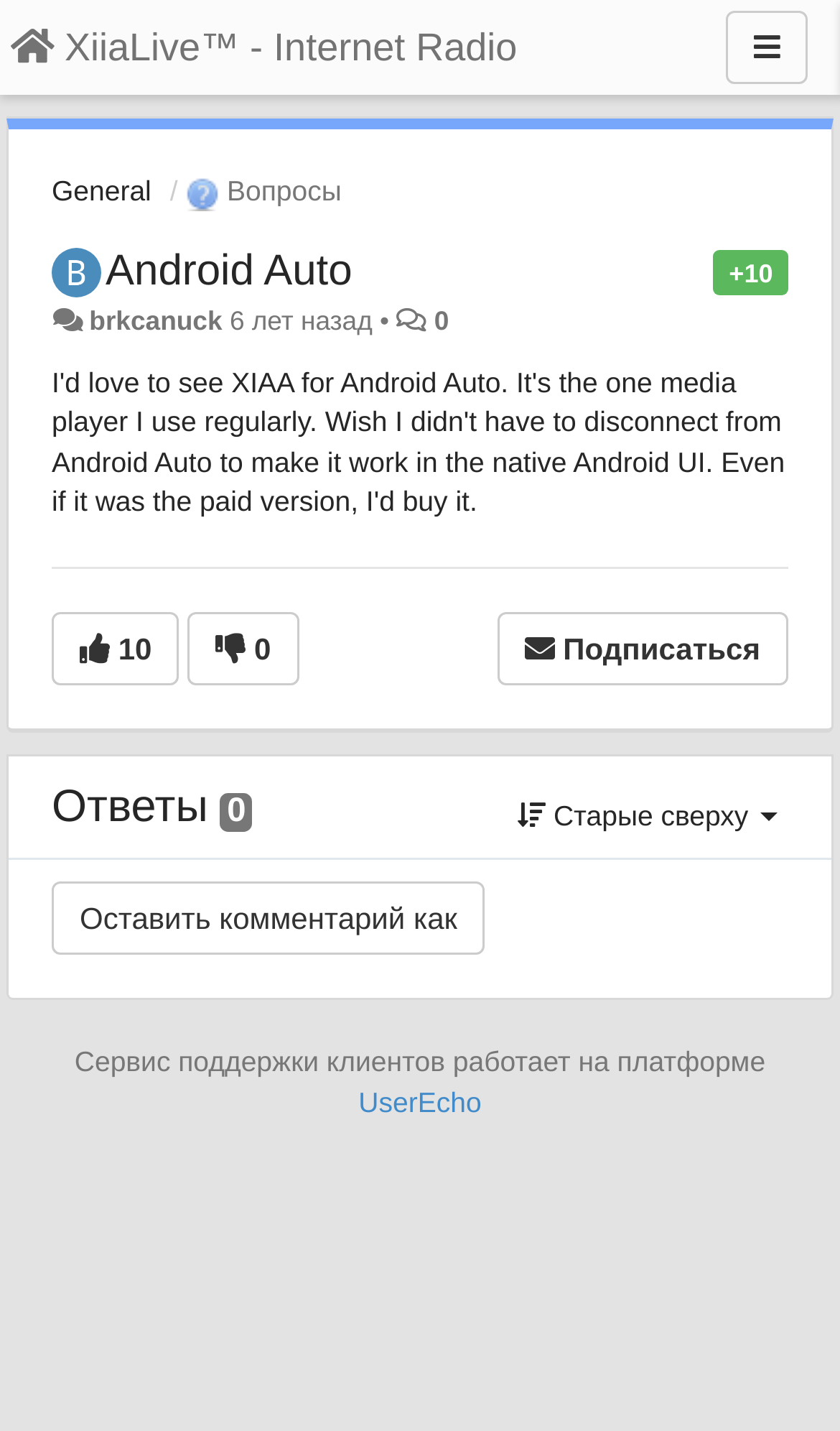Locate the bounding box coordinates of the UI element described by: "value="Оставить комментарий как"". The bounding box coordinates should consist of four float numbers between 0 and 1, i.e., [left, top, right, bottom].

[0.062, 0.617, 0.578, 0.668]